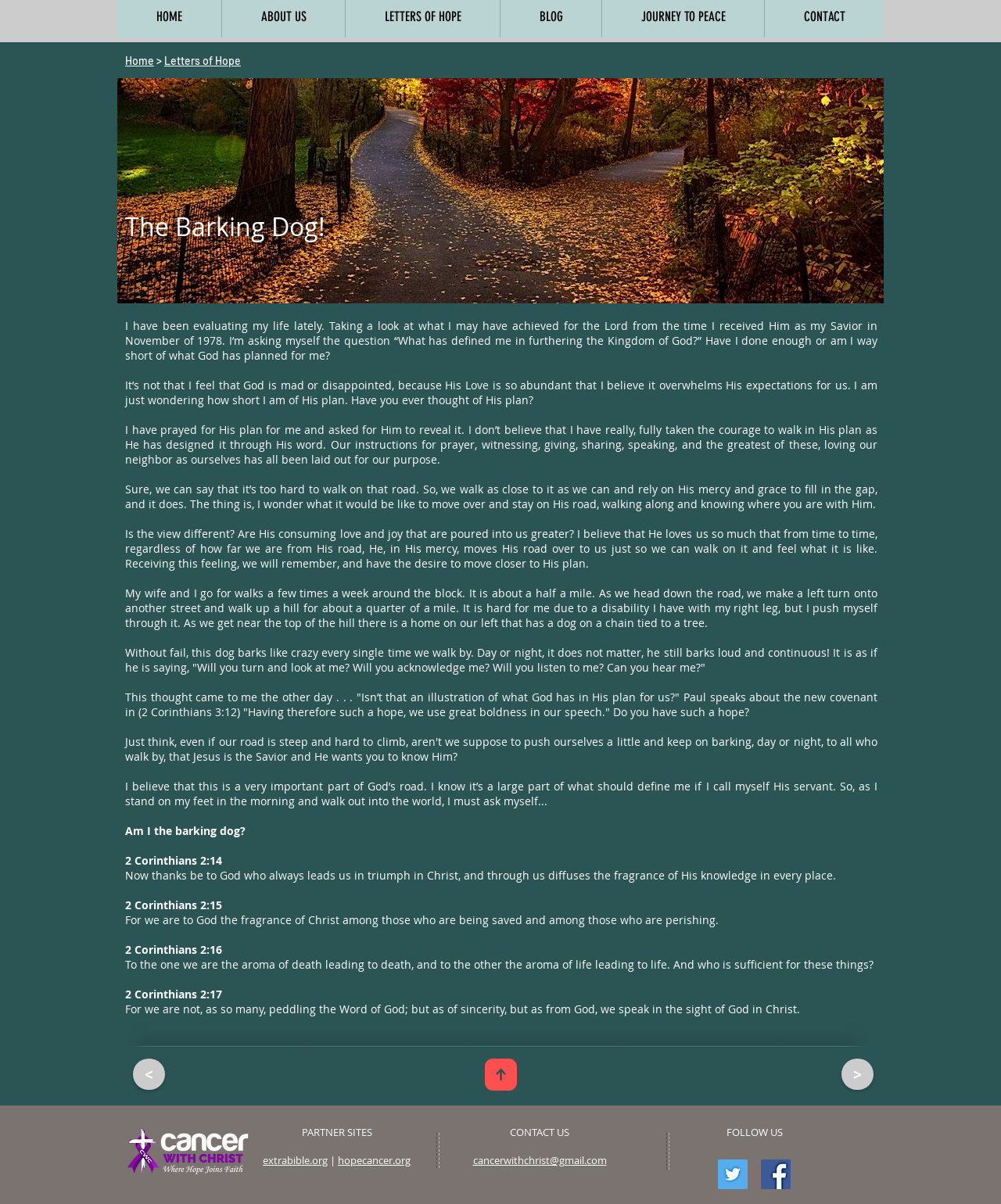Locate and provide the bounding box coordinates for the HTML element that matches this description: "extrabible.org |".

[0.262, 0.958, 0.338, 0.97]